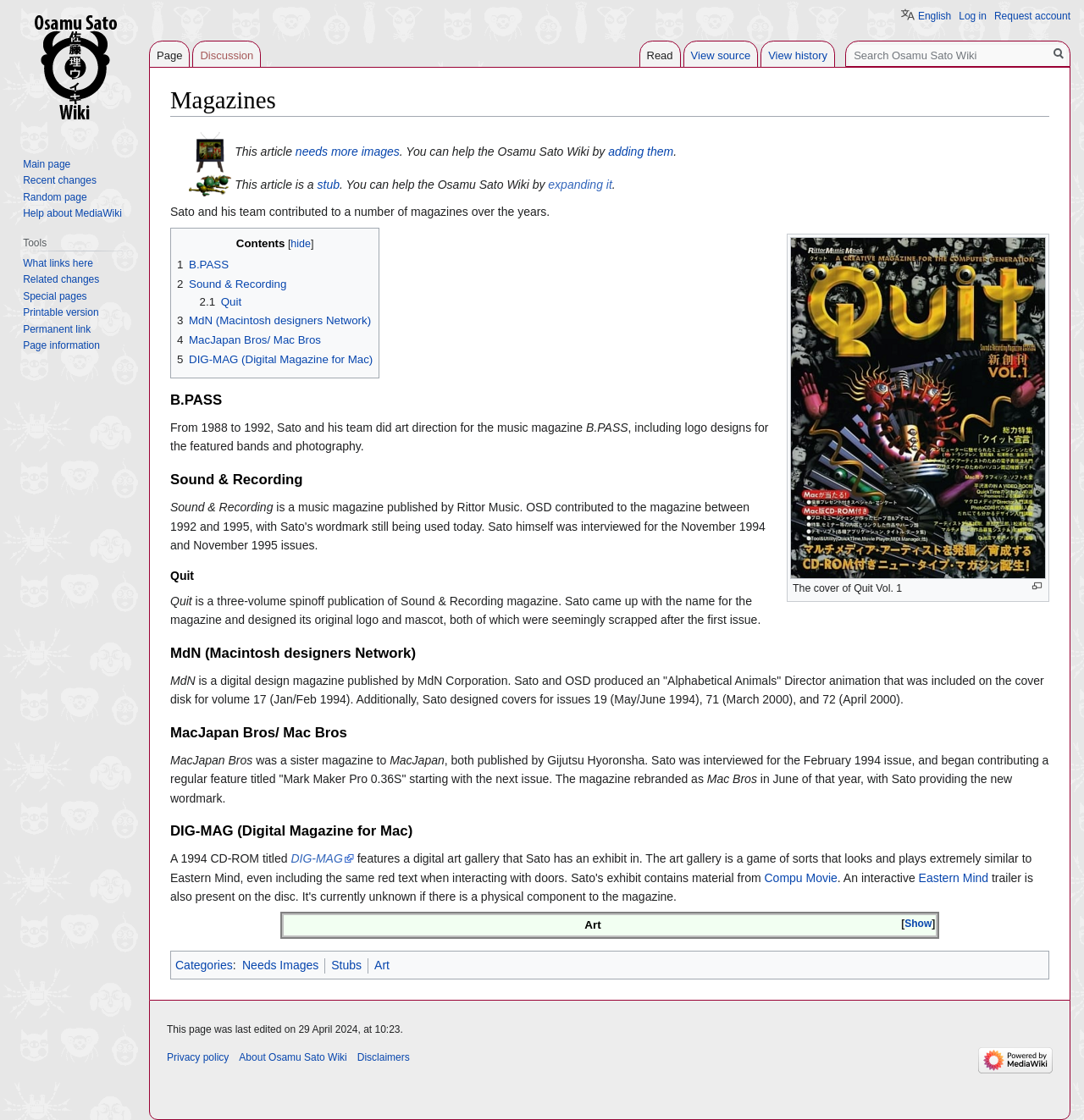Identify the bounding box coordinates for the UI element that matches this description: "About Osamu Sato Wiki".

[0.221, 0.939, 0.32, 0.949]